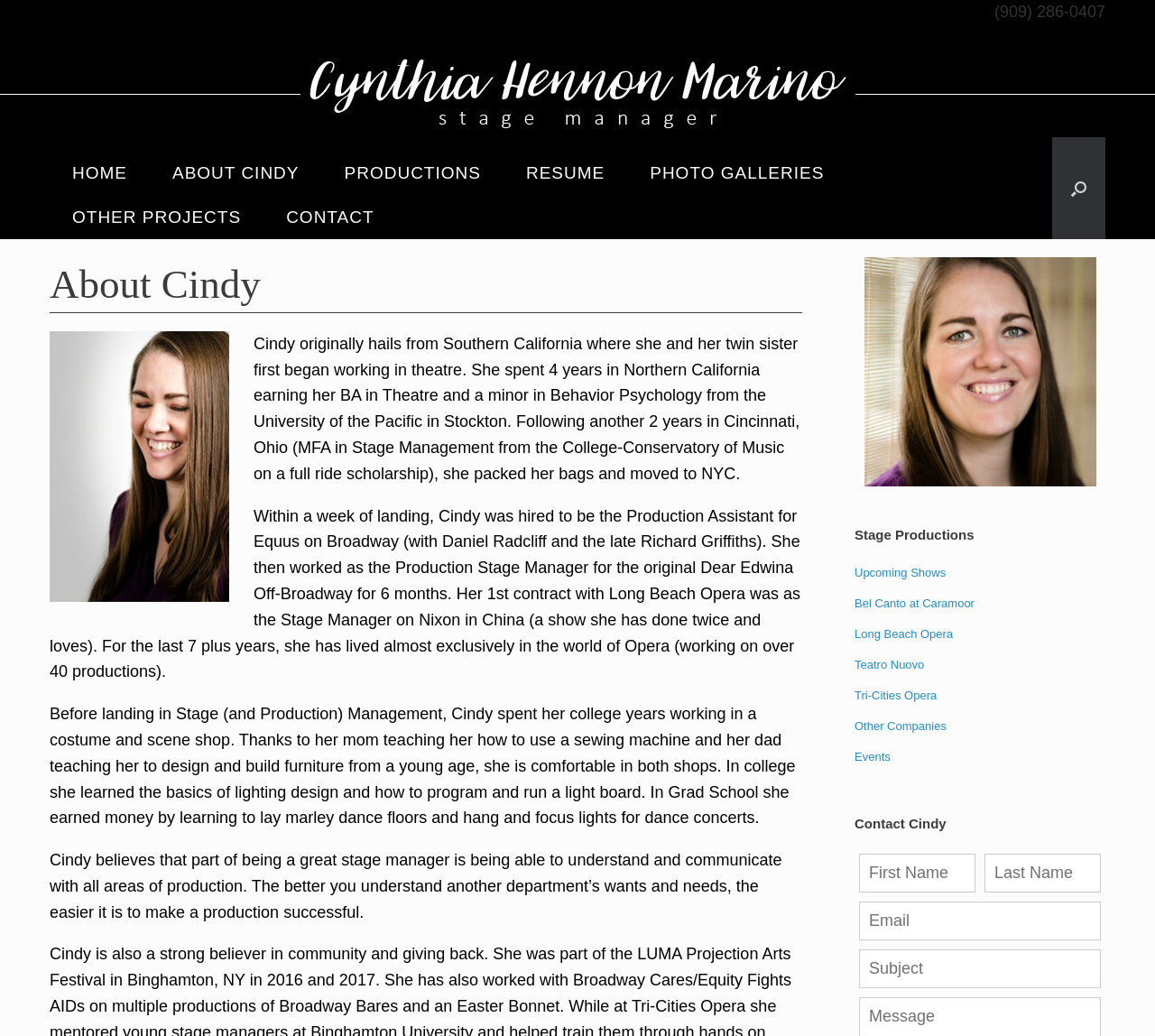What is the phone number listed on the webpage?
Using the information from the image, give a concise answer in one word or a short phrase.

(909) 286-0407